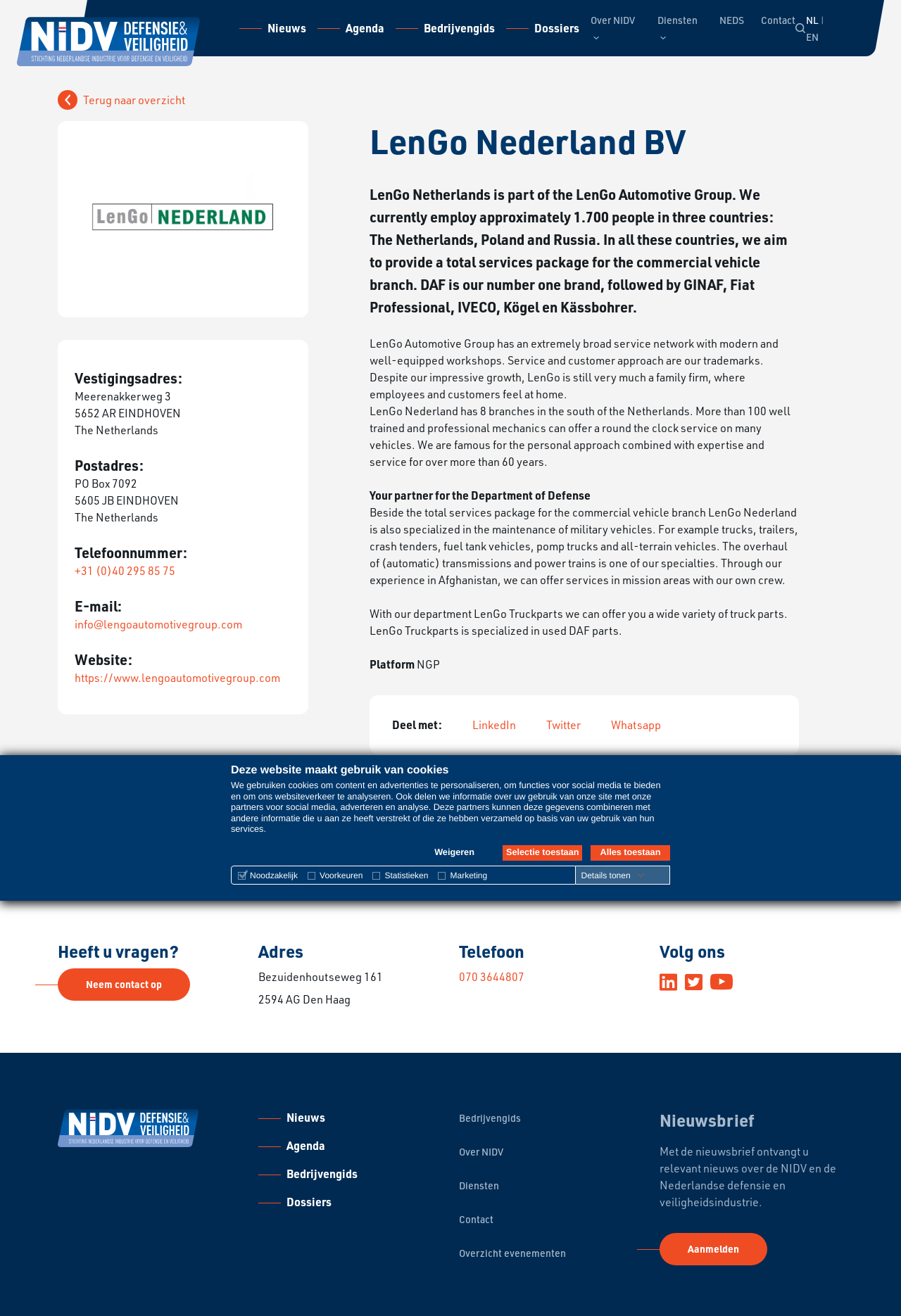Using a single word or phrase, answer the following question: 
What is the website URL mentioned on the webpage?

https://www.lengoautomotivegroup.com